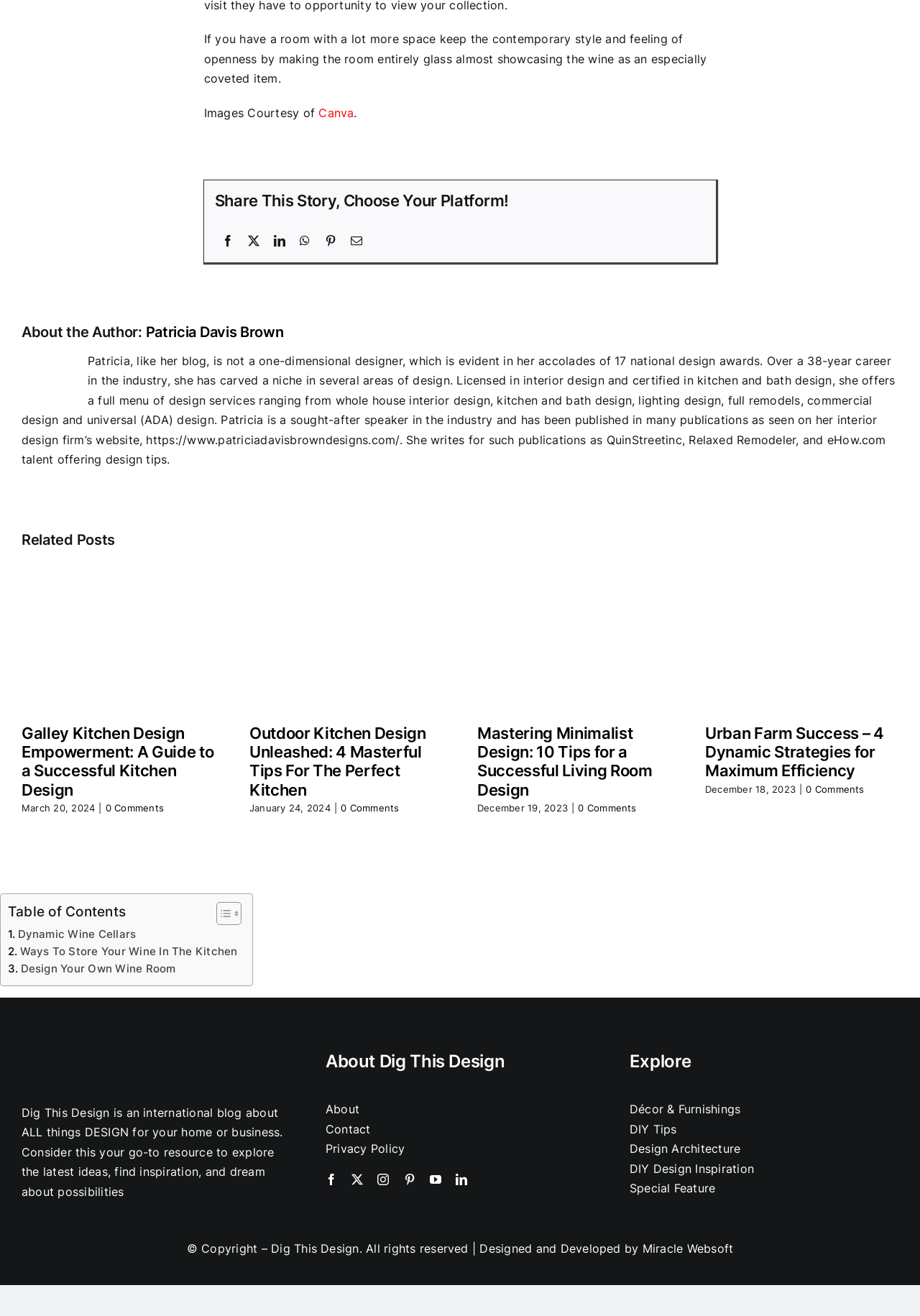Locate the bounding box of the UI element described in the following text: "Design Your Own Wine Room".

[0.009, 0.555, 0.191, 0.568]